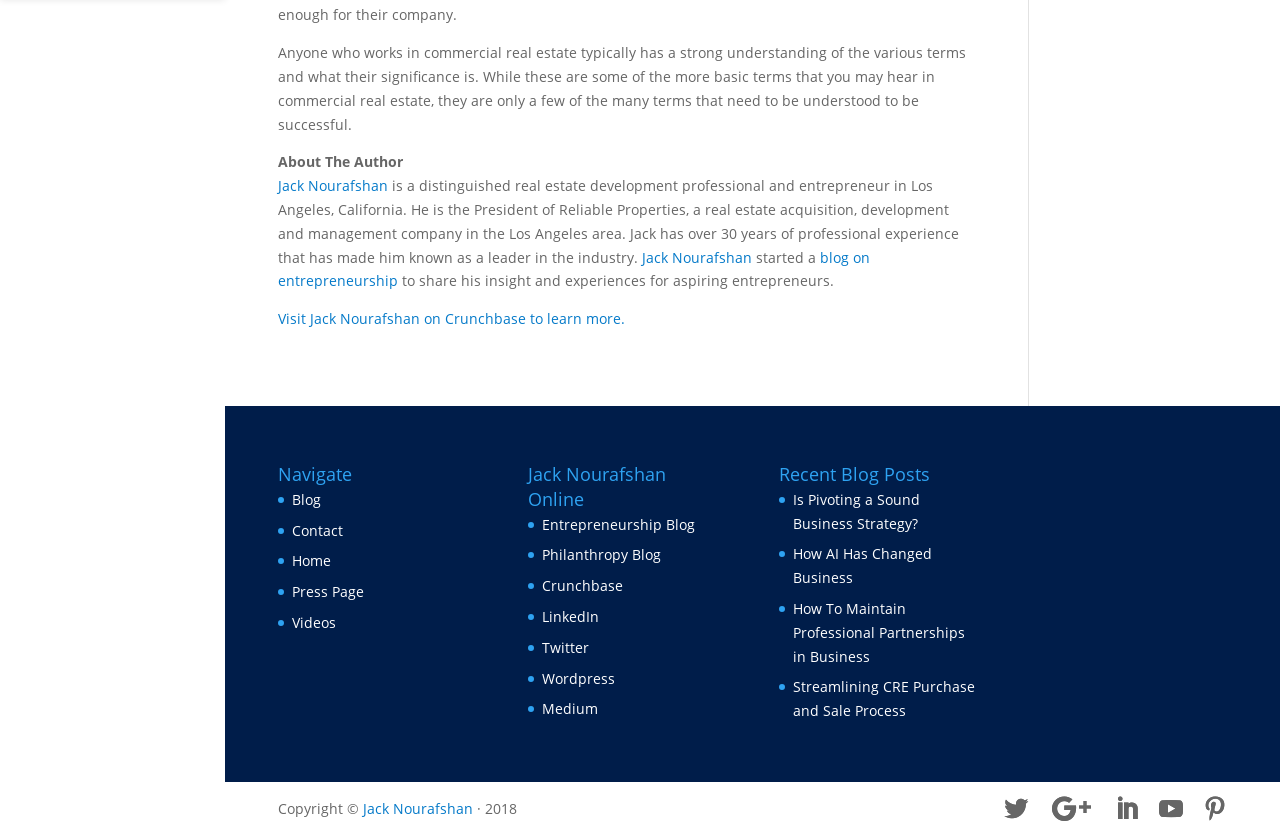What is the year of copyright for the website?
Please provide a full and detailed response to the question.

The year of copyright is mentioned at the bottom of the webpage, which states 'Copyright © 2018'.